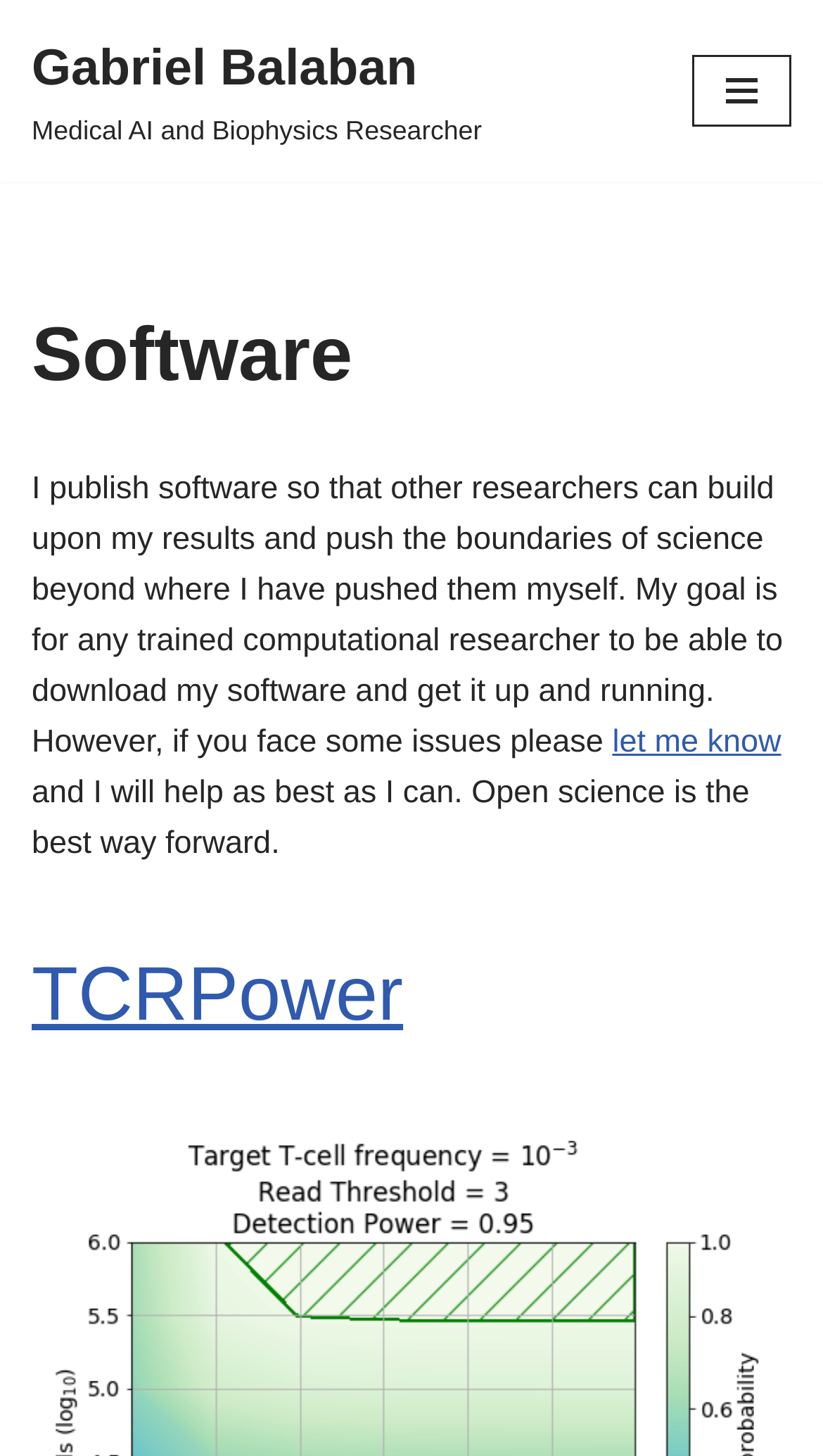What is Gabriel Balaban's profession?
Refer to the image and give a detailed answer to the query.

I determined Gabriel Balaban's profession by looking at the StaticText element 'Medical AI and Biophysics Researcher' which is a child element of the link 'Gabriel Balaban'. This suggests that Gabriel Balaban is a Medical AI and Biophysics Researcher.